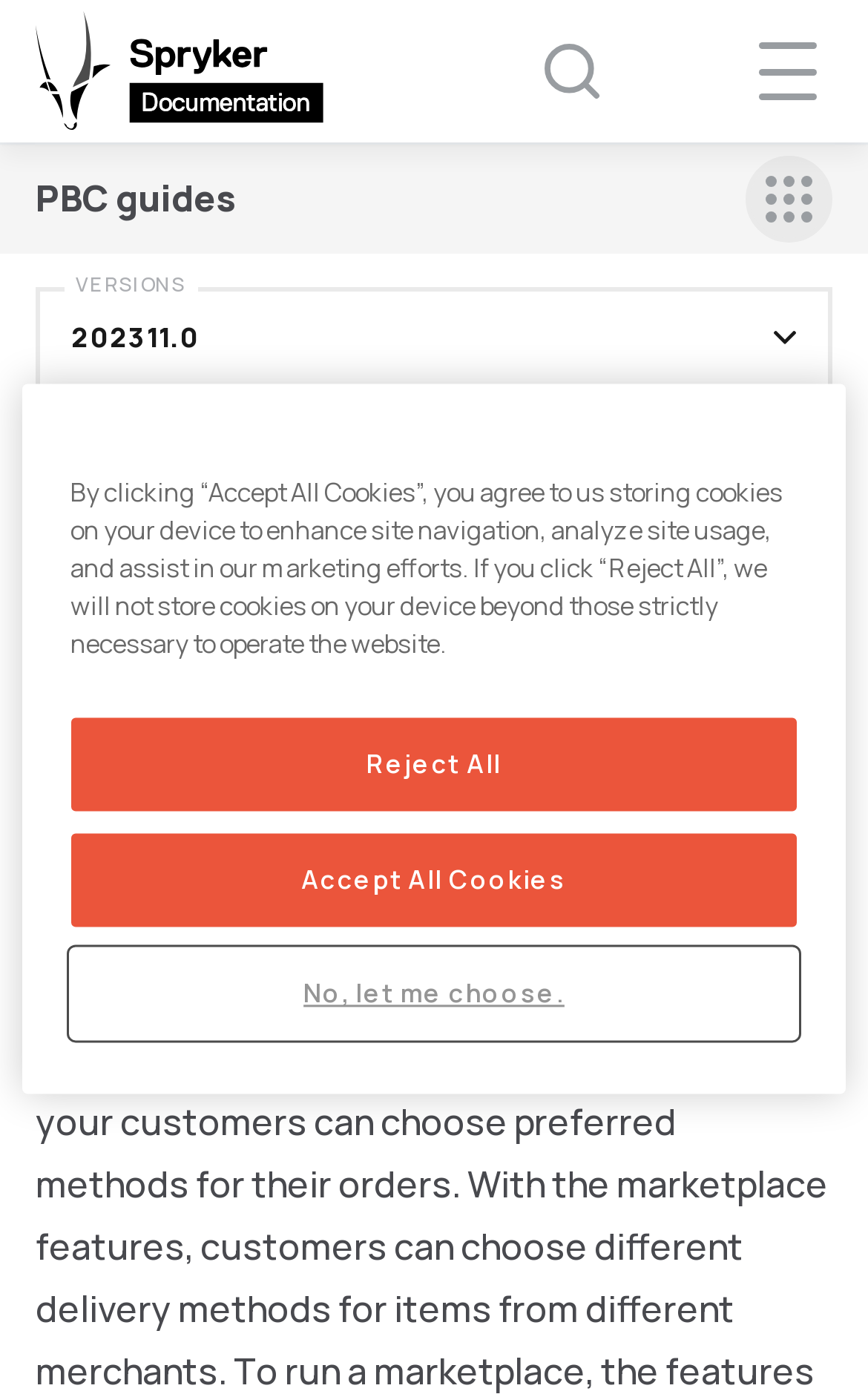What is the name of the documentation?
Can you offer a detailed and complete answer to this question?

I saw the link at the top of the webpage that says 'Spryker Documentation', which is the name of the documentation.